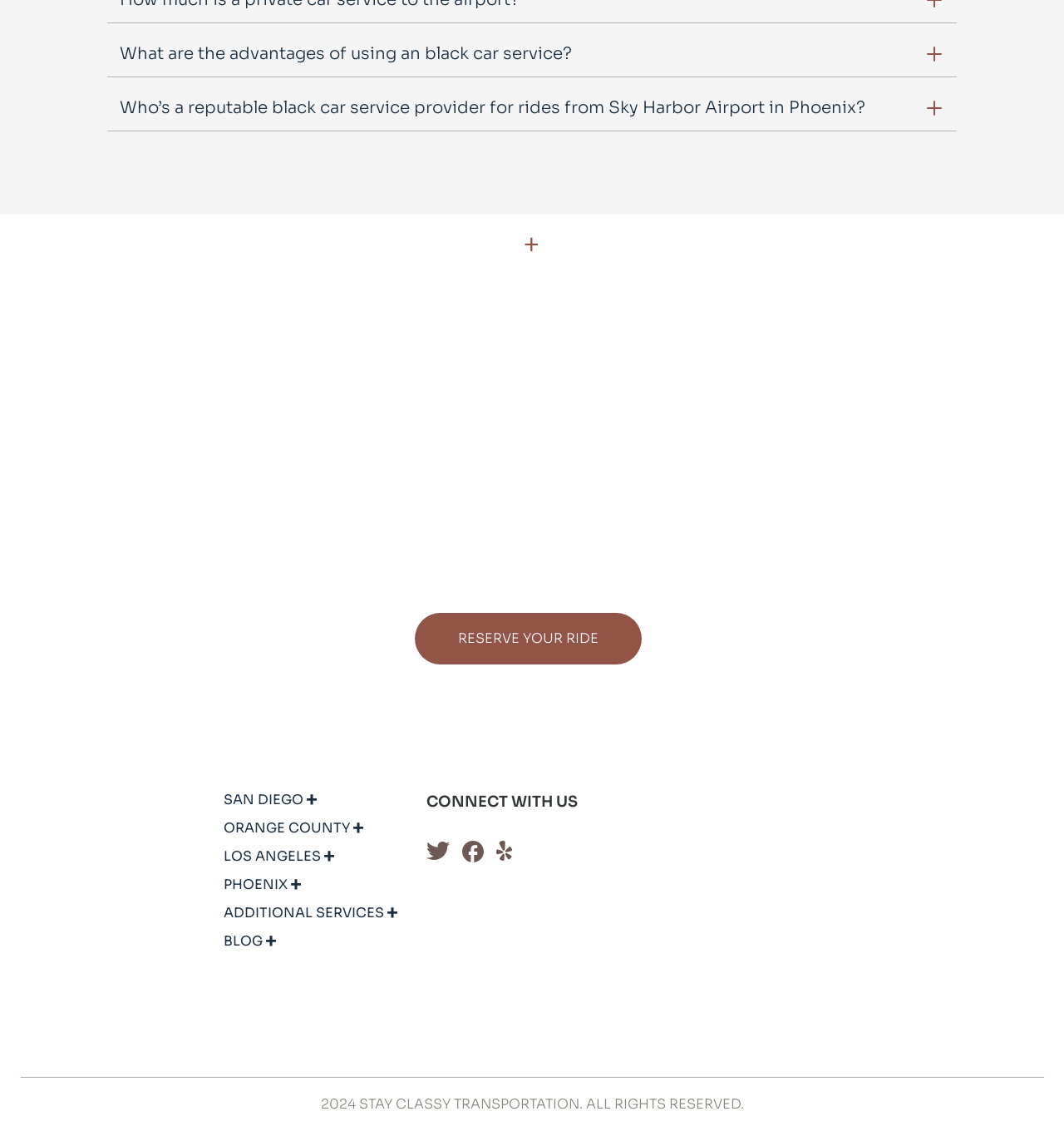What is the benefit of having a qualified chauffeur?
Provide a comprehensive and detailed answer to the question.

The webpage lists enhanced safety as one of the advantages of hiring a black car service, which implies that having a qualified chauffeur is a key factor in ensuring the safety of the passengers.